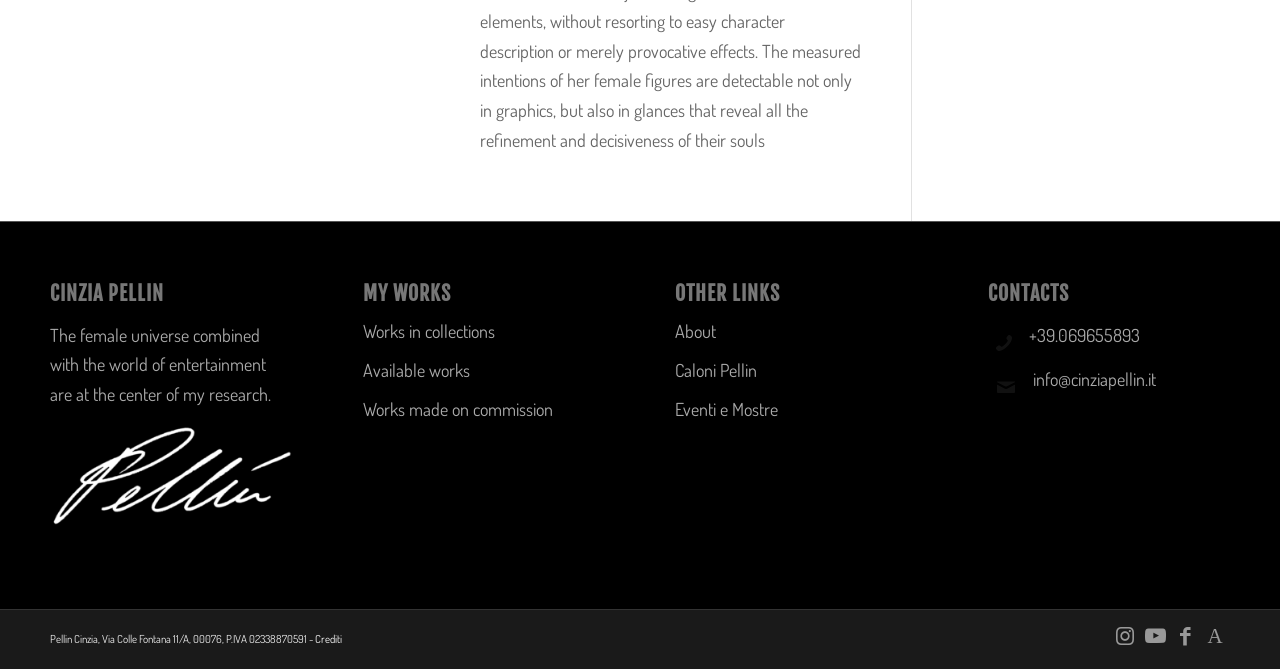Identify the bounding box coordinates of the element that should be clicked to fulfill this task: "Learn about the artist". The coordinates should be provided as four float numbers between 0 and 1, i.e., [left, top, right, bottom].

[0.528, 0.468, 0.717, 0.526]